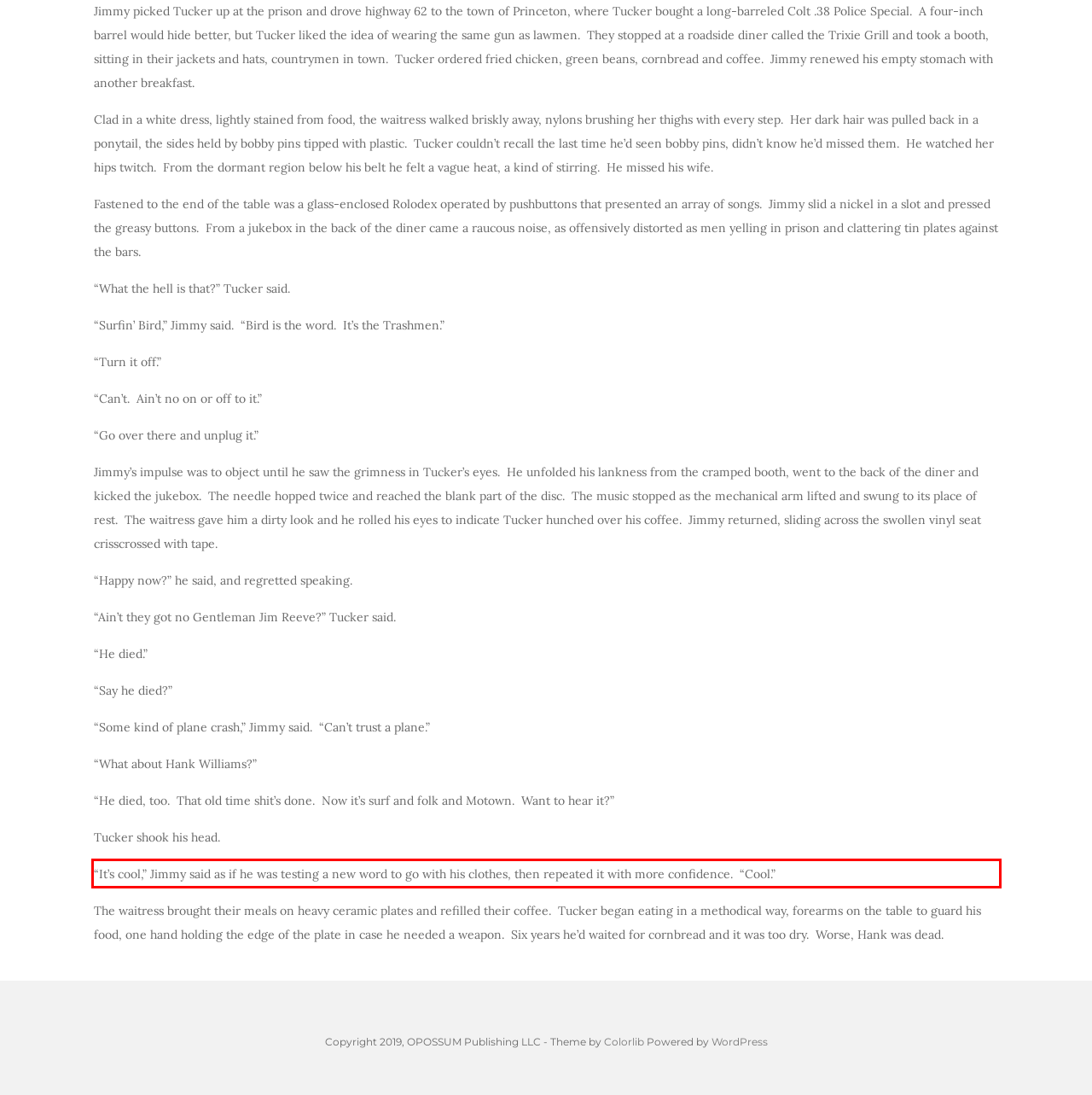Given a screenshot of a webpage containing a red bounding box, perform OCR on the text within this red bounding box and provide the text content.

“It’s cool,” Jimmy said as if he was testing a new word to go with his clothes, then repeated it with more confidence. “Cool.”